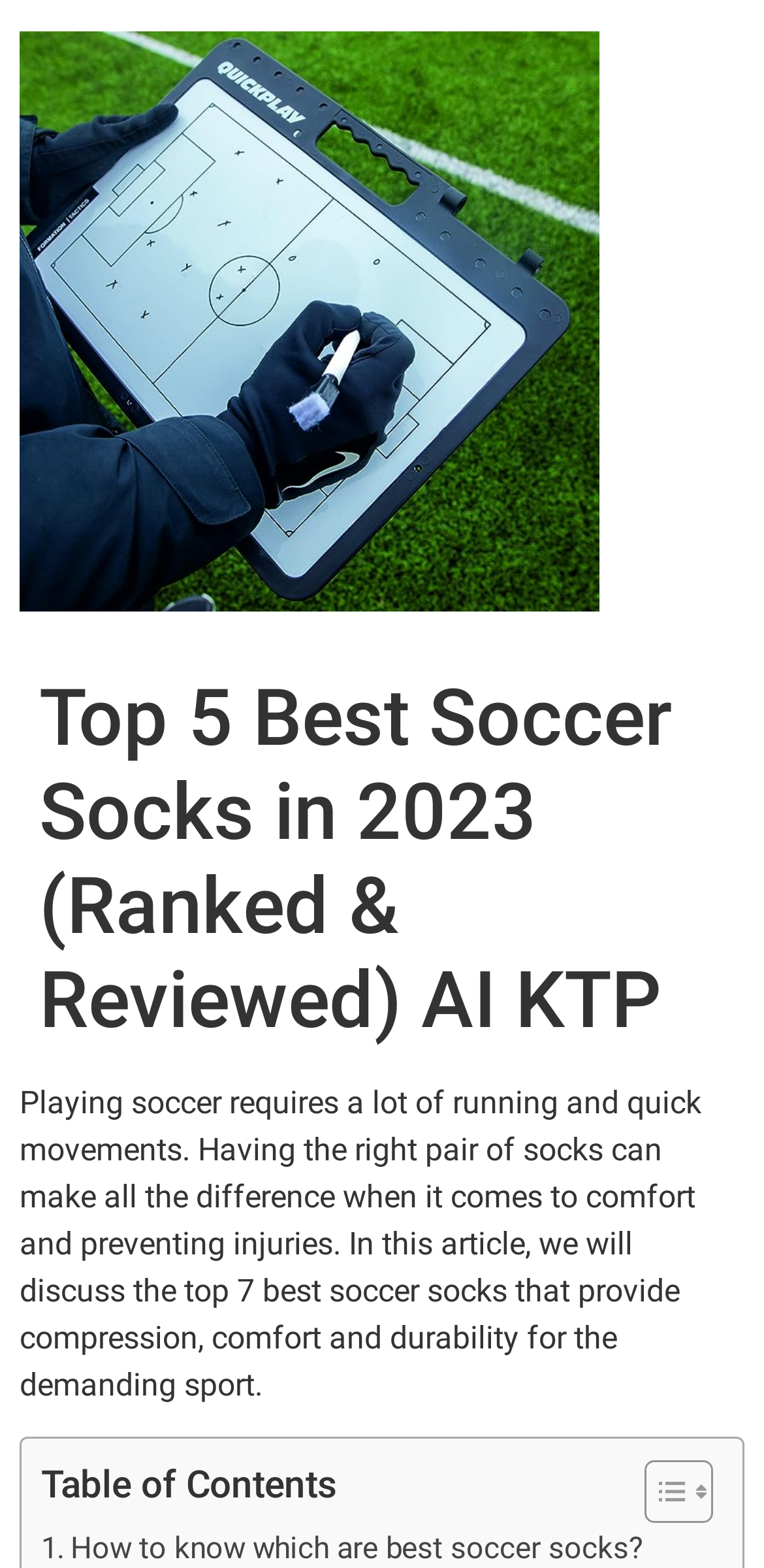Is there an image on the webpage related to a soccer field?
Provide a one-word or short-phrase answer based on the image.

Yes